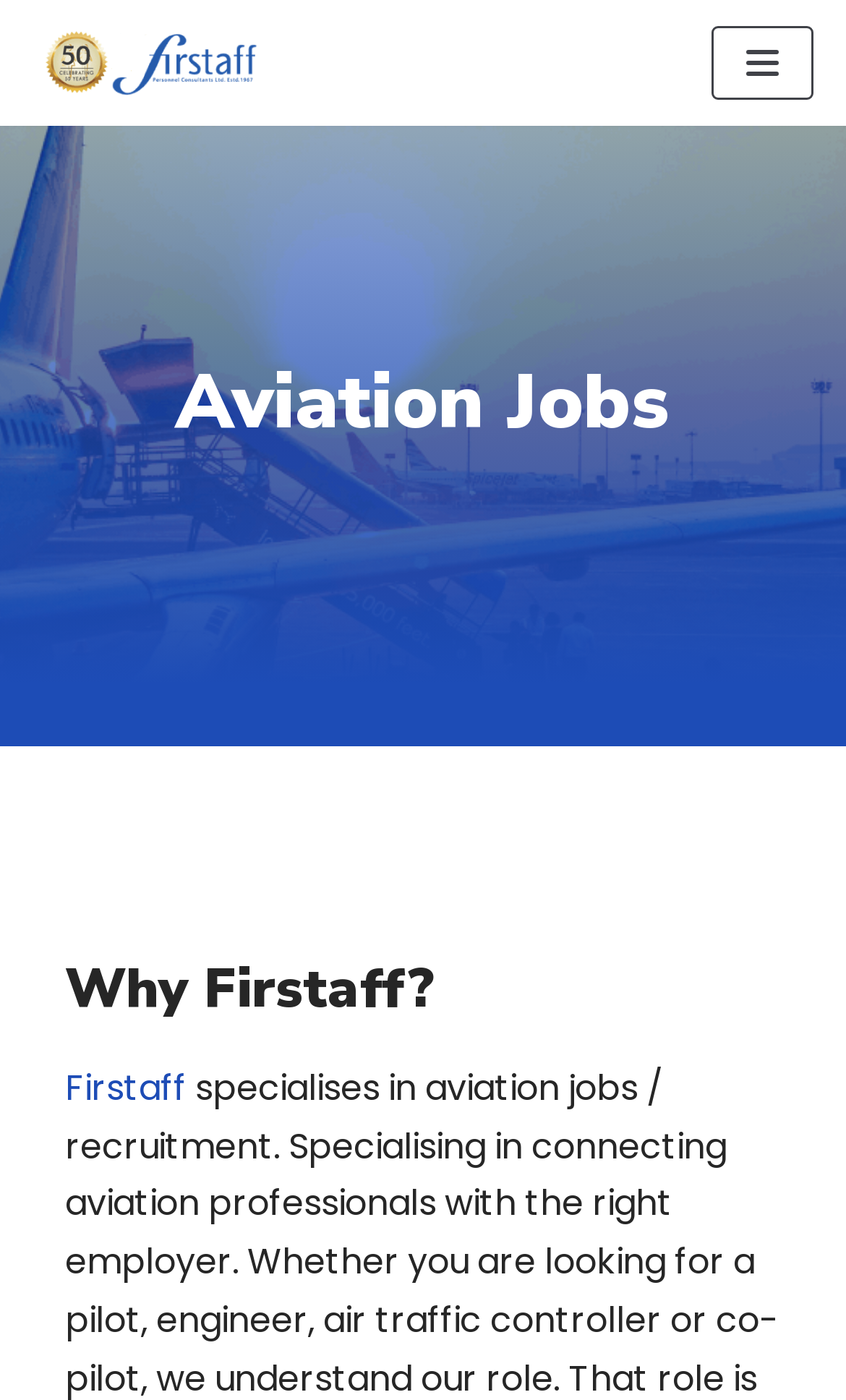Identify the bounding box of the UI element described as follows: "Skip to content". Provide the coordinates as four float numbers in the range of 0 to 1 [left, top, right, bottom].

[0.0, 0.05, 0.103, 0.081]